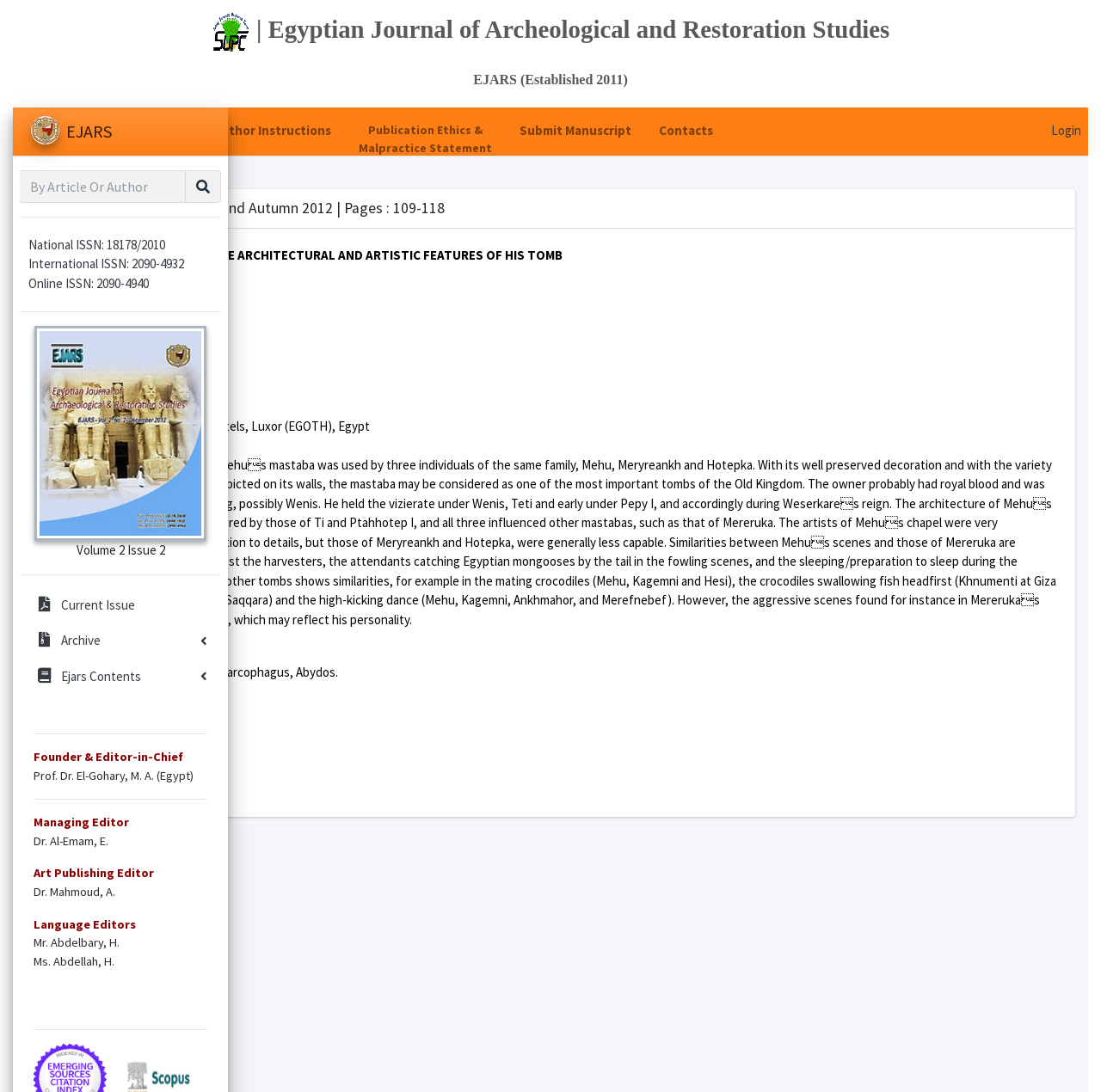Provide an in-depth caption for the elements present on the webpage.

The webpage is for the Egyptian Journal of Archeological and Restoration Studies (EJARS) at Sohag University. At the top, there is a heading with the journal's name, accompanied by an image. Below this, there is a row of links to different sections of the journal, including "Home", "Editorial Board", "Author Instructions", and "Submit Manuscript". 

To the right of these links, there is a login link and a search box. Below the search box, there is a link to the journal's ISSN numbers. 

Further down, there is a section with information about the current issue, including the volume and issue number, and links to the current issue, archive, and contents. 

Below this, there is a section with information about the journal's editors, including the founder and editor-in-chief, managing editor, and language editors. 

The main content of the page is an article titled "MEHU: HIS IDENTITY AND THE ARCHITECTURAL AND ARTISTIC FEATURES OF HIS TOMB". The article has a heading with the title, followed by information about the document type, DOI, pages, and authors. There is also an abstract of the article, which describes the content of the article. 

At the bottom of the page, there are links to download the article in PDF format, as well as statistics on the number of article views and PDF downloads.